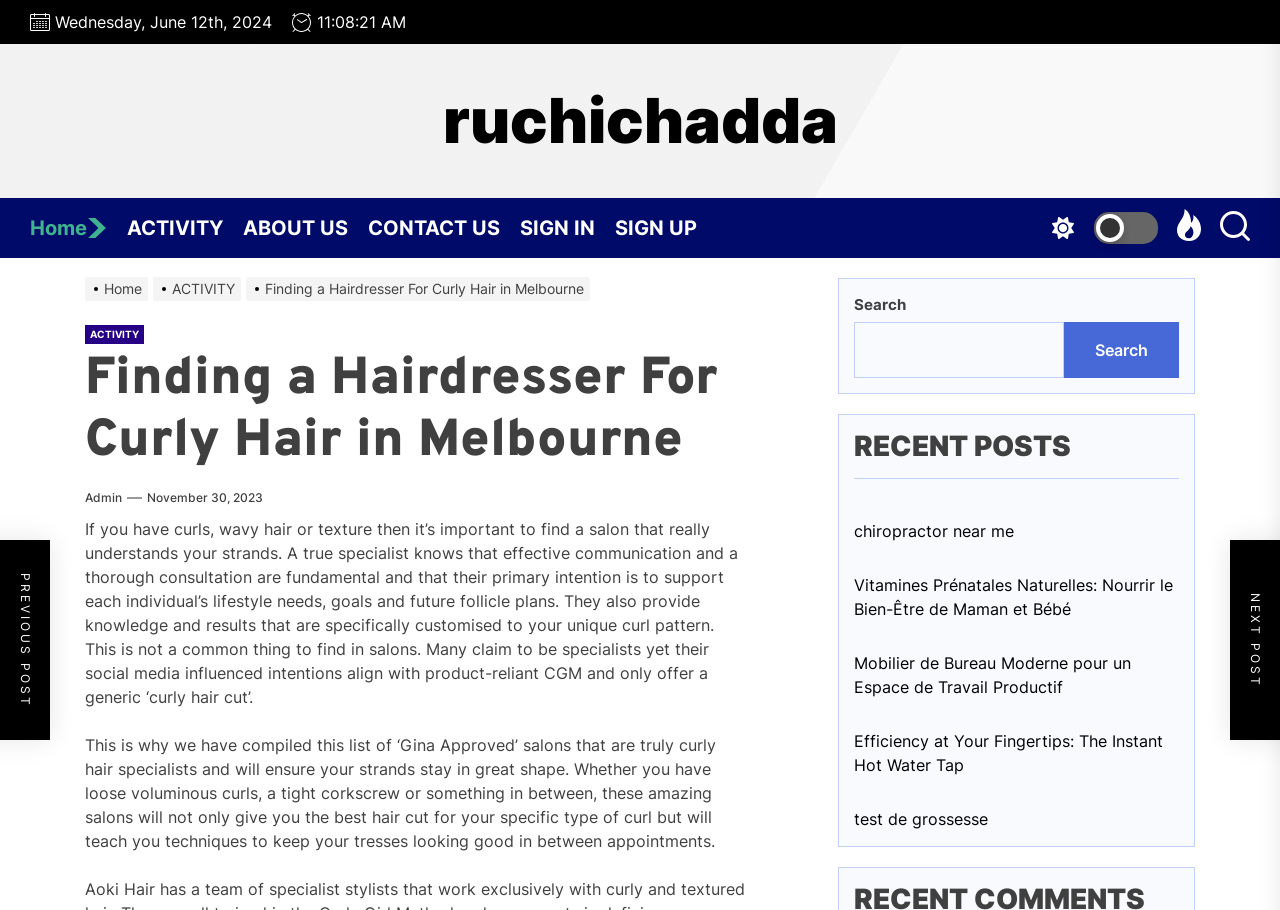Find the bounding box coordinates of the area to click in order to follow the instruction: "Check recent posts".

[0.667, 0.472, 0.921, 0.527]